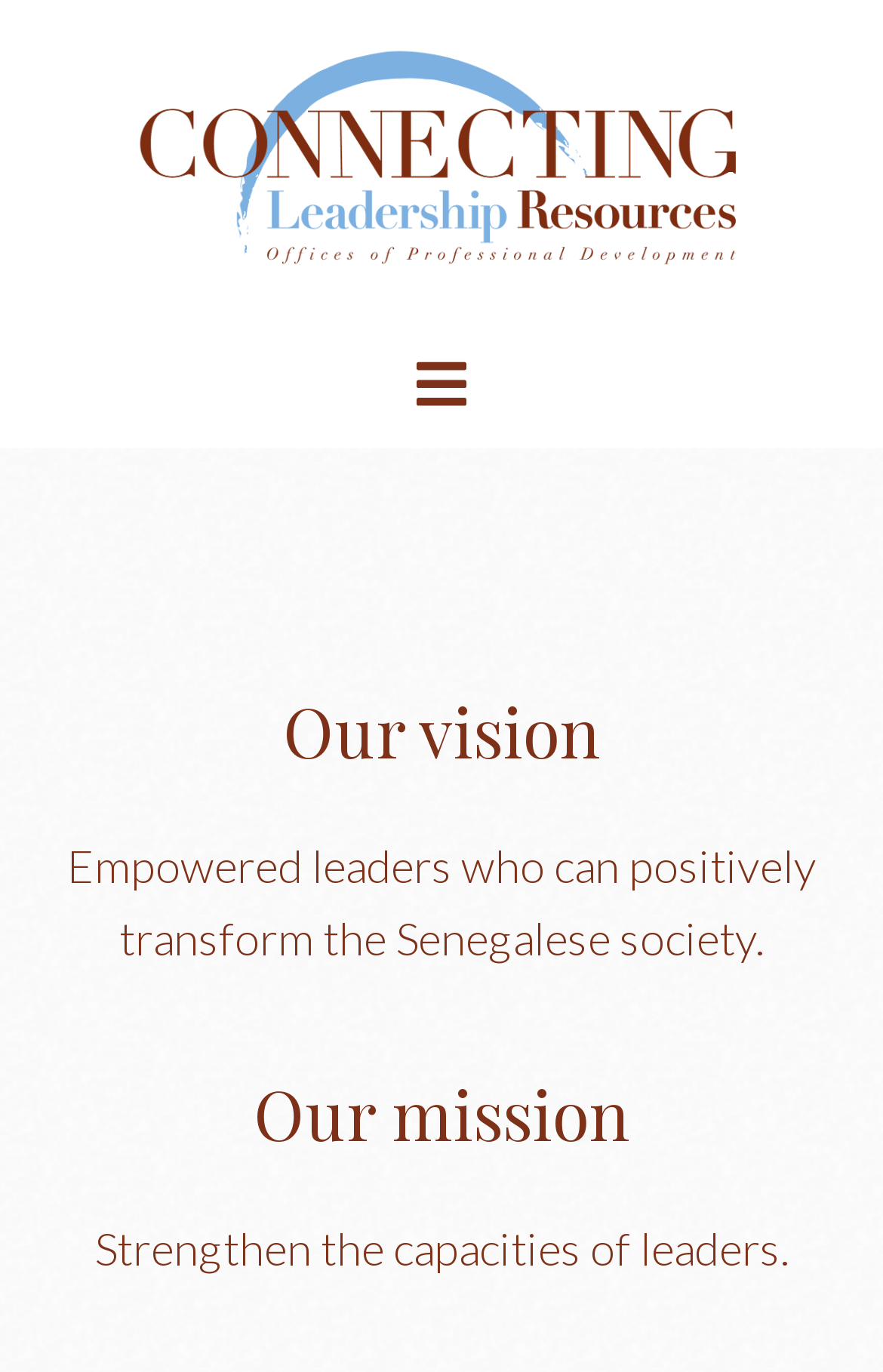Using the information in the image, could you please answer the following question in detail:
What is the focus of the organization?

The focus of the organization is on leadership, as stated in the heading 'Connecting Leadership Resources' and the sections 'Our vision' and 'Our mission', which both relate to empowering and strengthening leaders.